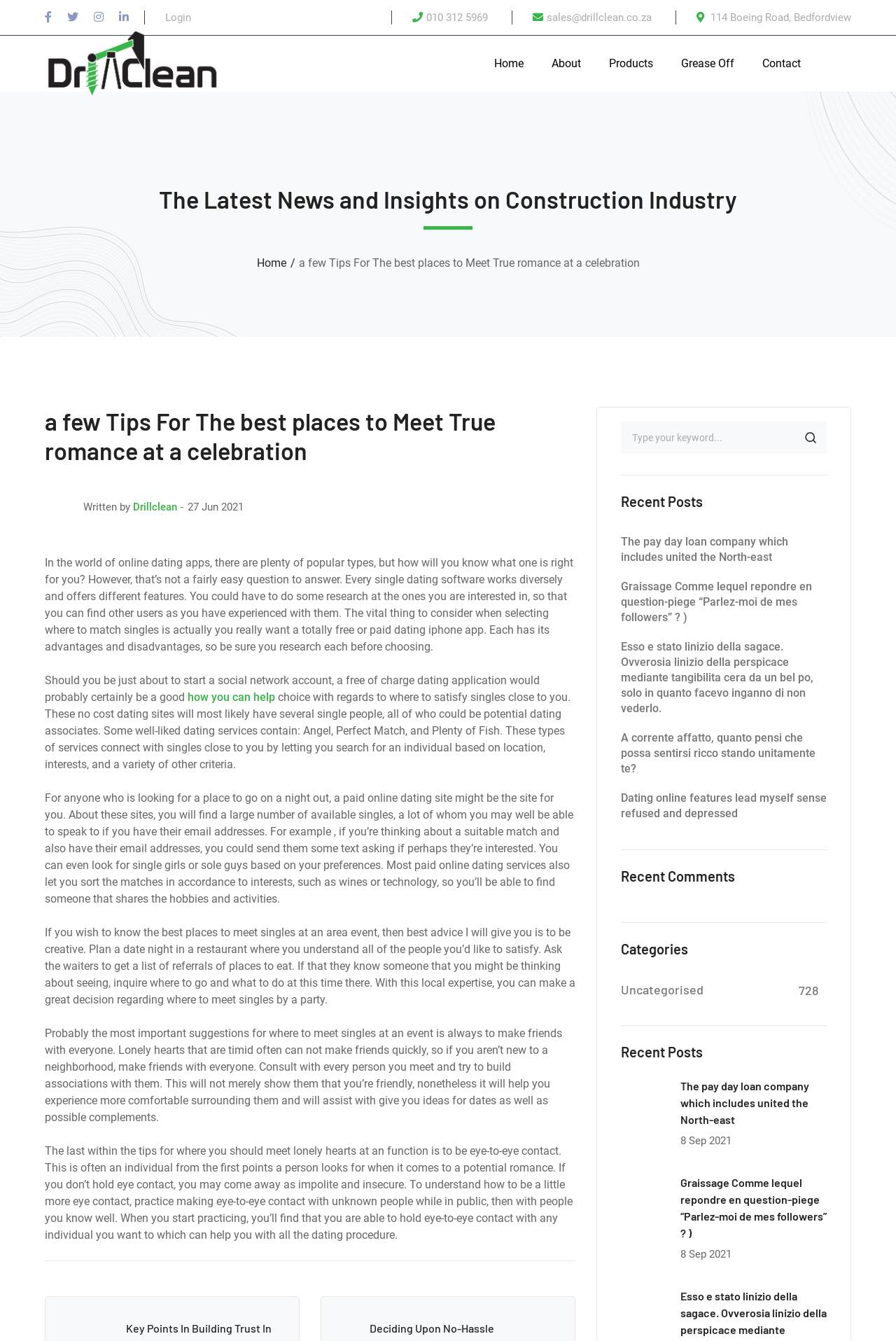Determine the bounding box of the UI element mentioned here: "Grease Off". The coordinates must be in the format [left, top, right, bottom] with values ranging from 0 to 1.

[0.76, 0.021, 0.82, 0.074]